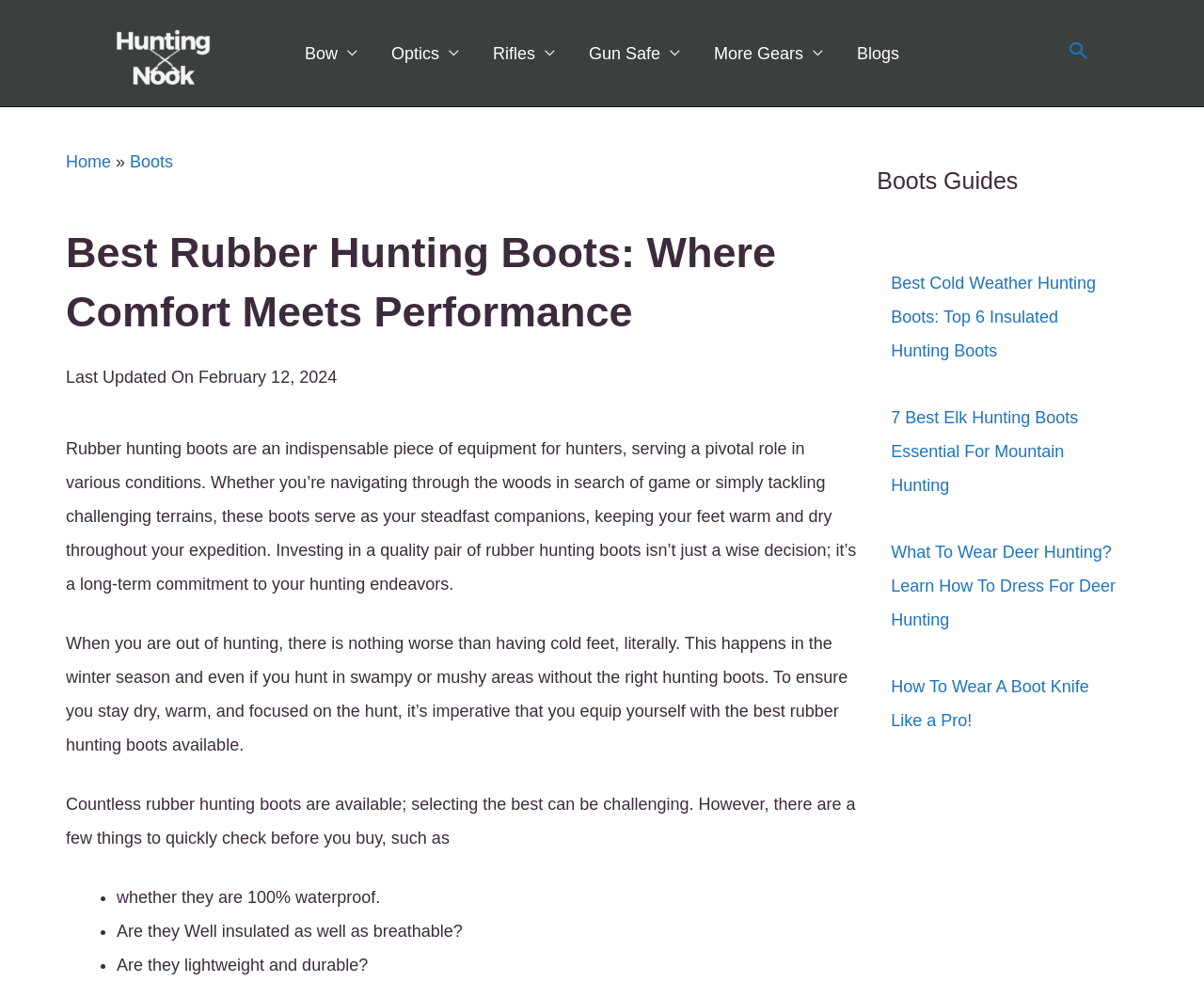Refer to the image and provide a thorough answer to this question:
What type of hunting is mentioned in the webpage?

The webpage mentions deer hunting and elk hunting as specific types of hunting activities that require suitable rubber hunting boots. This is evident from the article links 'What To Wear Deer Hunting? Learn How To Dress For Deer Hunting' and '7 Best Elk Hunting Boots Essential For Mountain Hunting'.